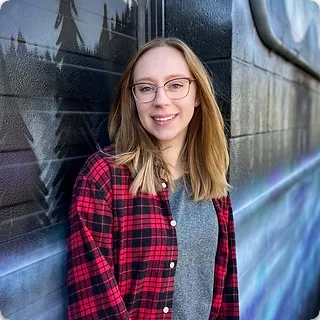What is the style of Madison's glasses?
Utilize the information in the image to give a detailed answer to the question.

According to the caption, Madison wears 'clear, stylish glasses' that enhance her friendly demeanor, suggesting that her glasses are not only clear but also fashionable.